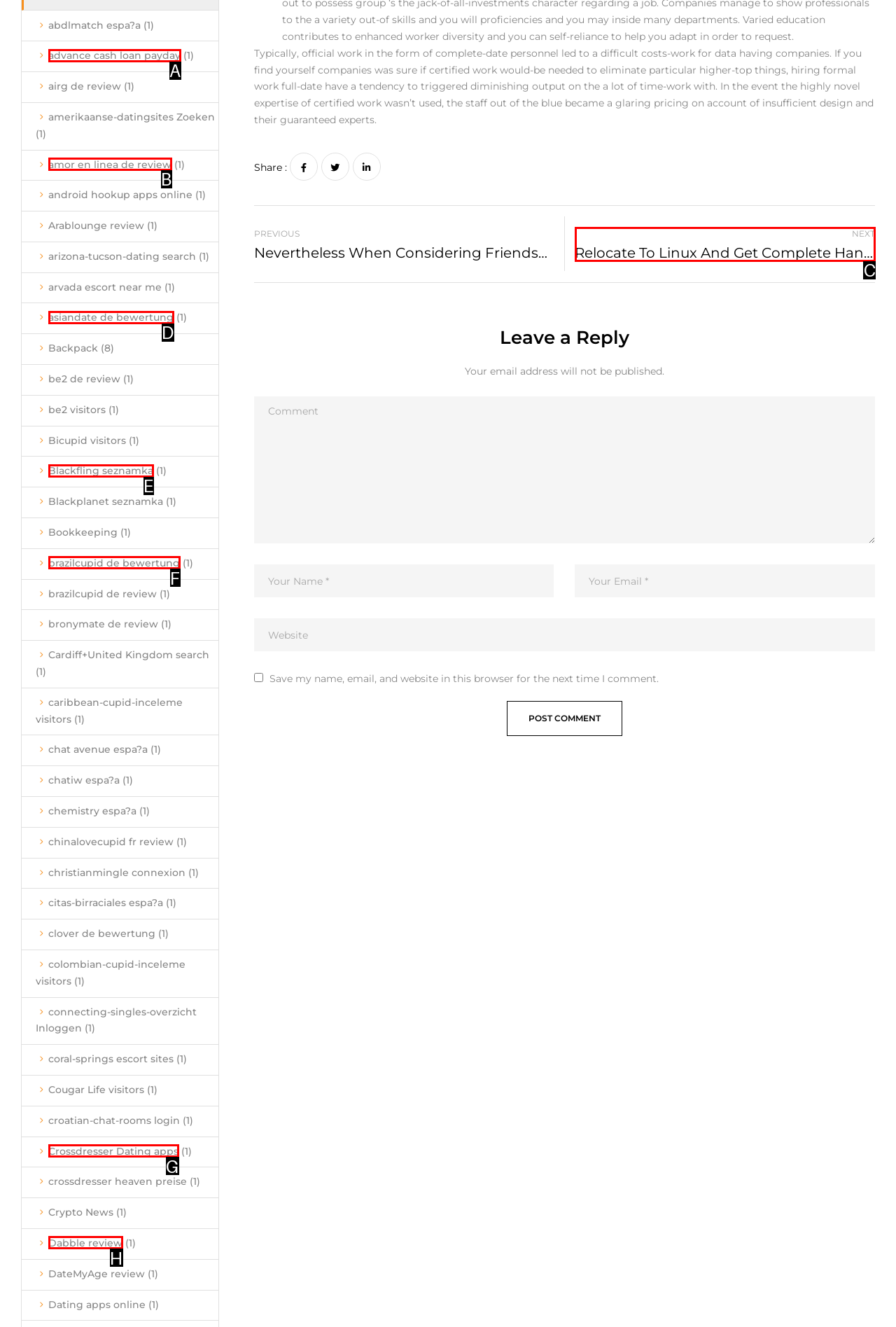Choose the letter of the element that should be clicked to complete the task: Click on the 'NEXT Relocate To Linux And Get Complete Handle Unlike B*Tching' link
Answer with the letter from the possible choices.

C